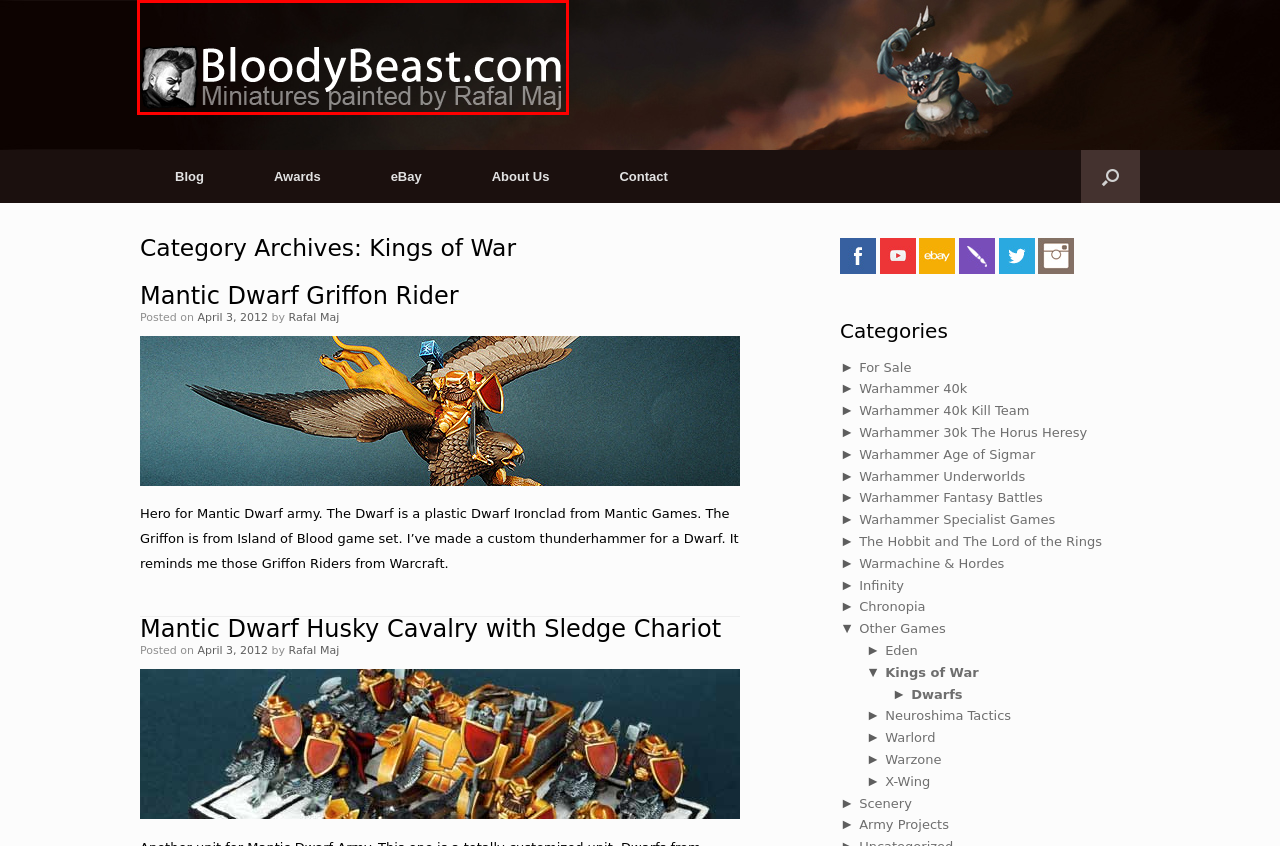You are given a webpage screenshot where a red bounding box highlights an element. Determine the most fitting webpage description for the new page that loads after clicking the element within the red bounding box. Here are the candidates:
A. Rafal Maj – BloodyBeast.com
B. Warhammer Age of Sigmar – BloodyBeast.com
C. Warhammer 40k – BloodyBeast.com
D. X-Wing – BloodyBeast.com
E. Eden – BloodyBeast.com
F. BloodyBeast.com – Miniatures Painted by Rafal Maj
G. Warhammer Fantasy Battles – BloodyBeast.com
H. Warzone – BloodyBeast.com

F